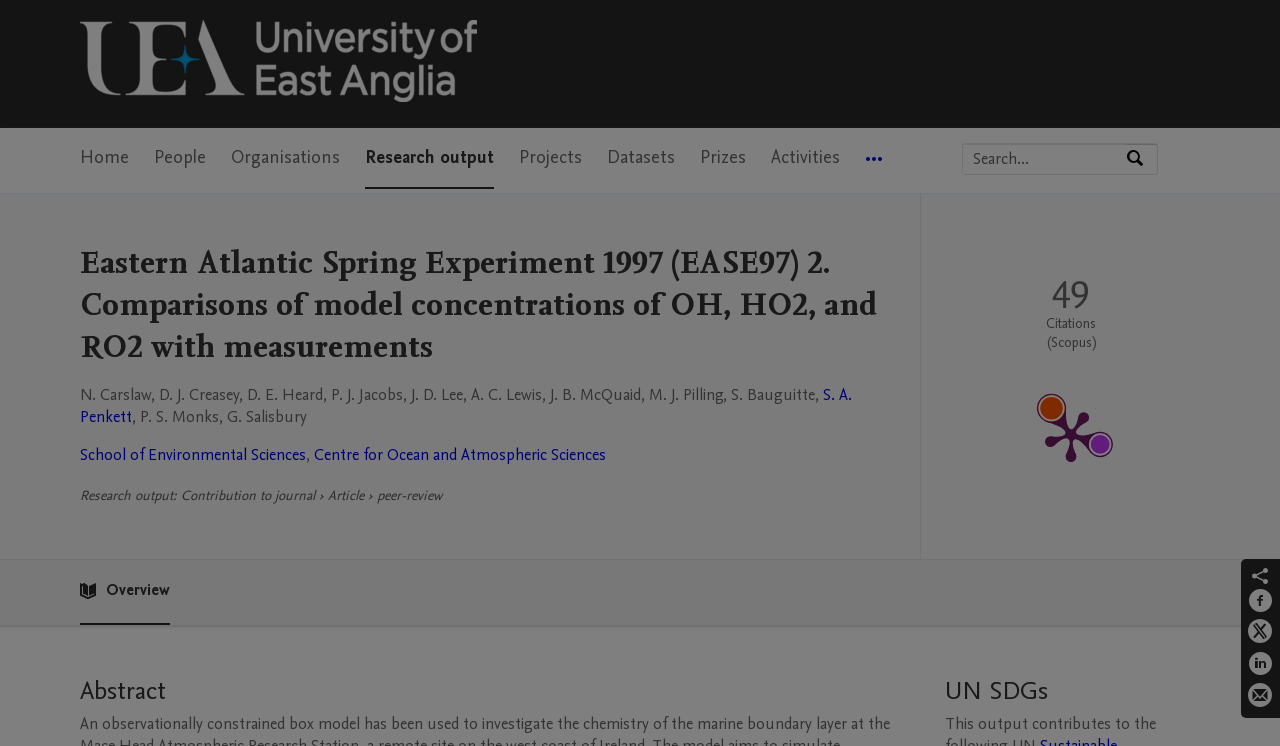How many citations does the article have?
Use the information from the screenshot to give a comprehensive response to the question.

I found the answer by looking at the publication metrics section, where it displays the number of citations, which is 49.